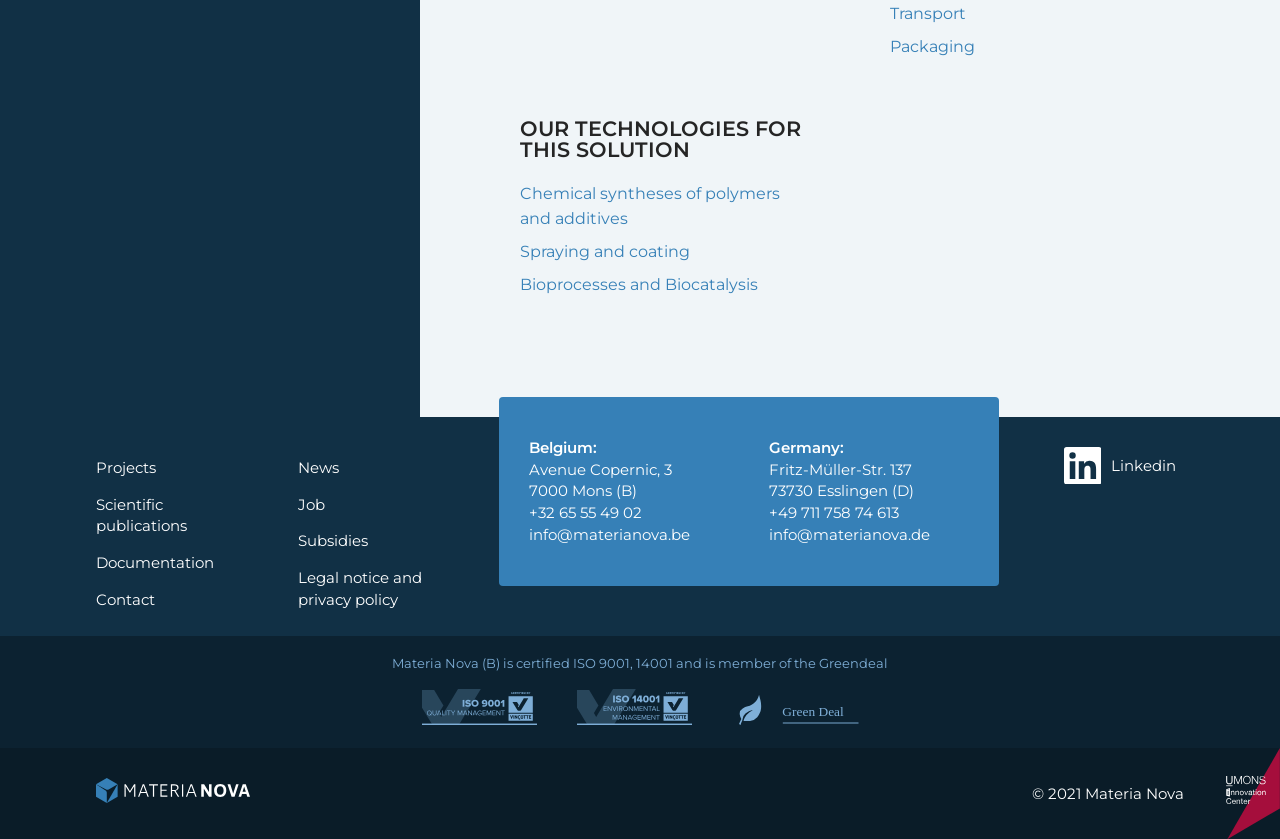What is the address of Materia Nova in Belgium?
Using the image as a reference, answer with just one word or a short phrase.

Avenue Copernic, 3, 7000 Mons (B)